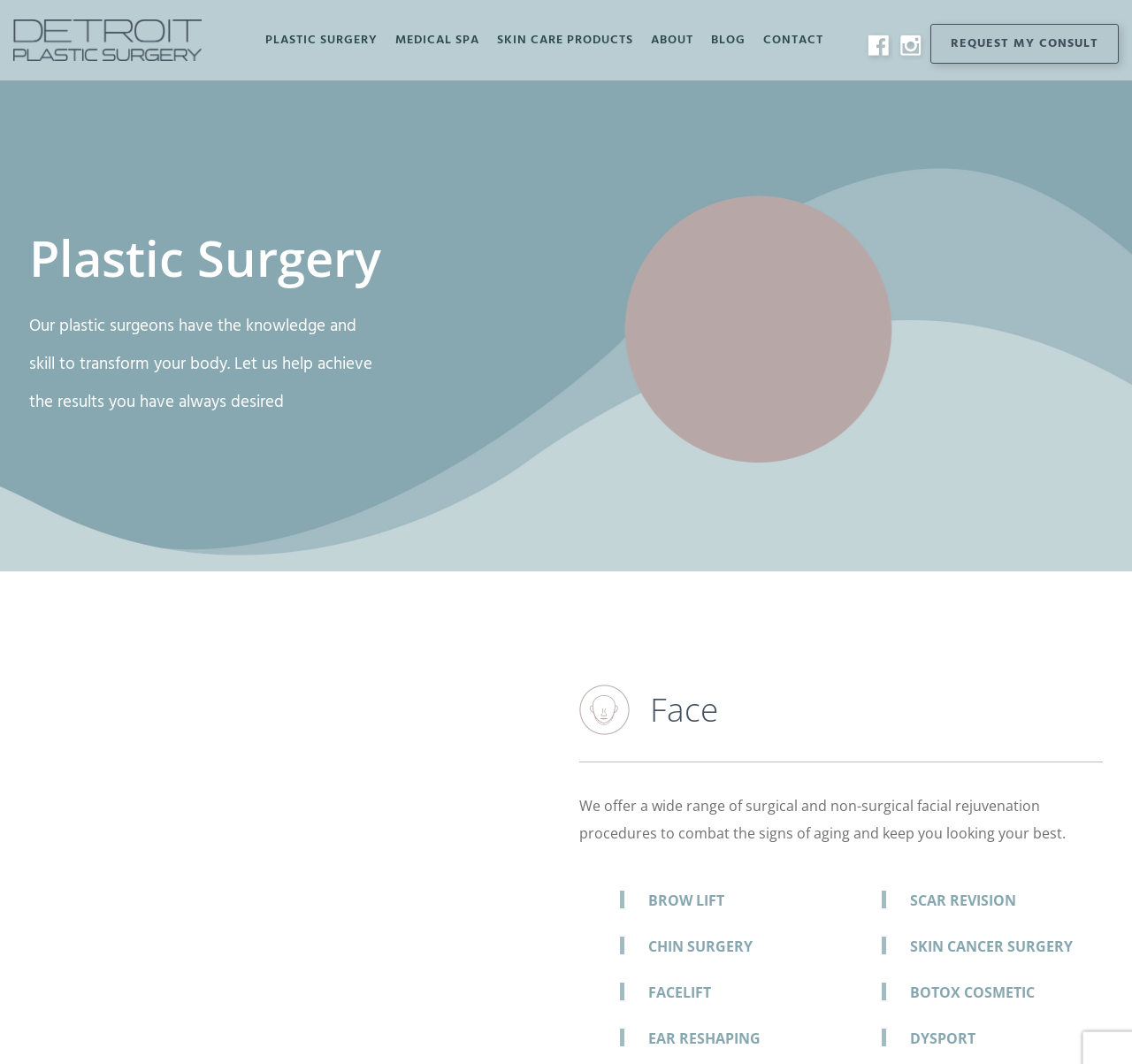Locate the bounding box coordinates of the clickable part needed for the task: "Explore the 'MEDICAL SPA' services".

[0.341, 0.0, 0.431, 0.076]